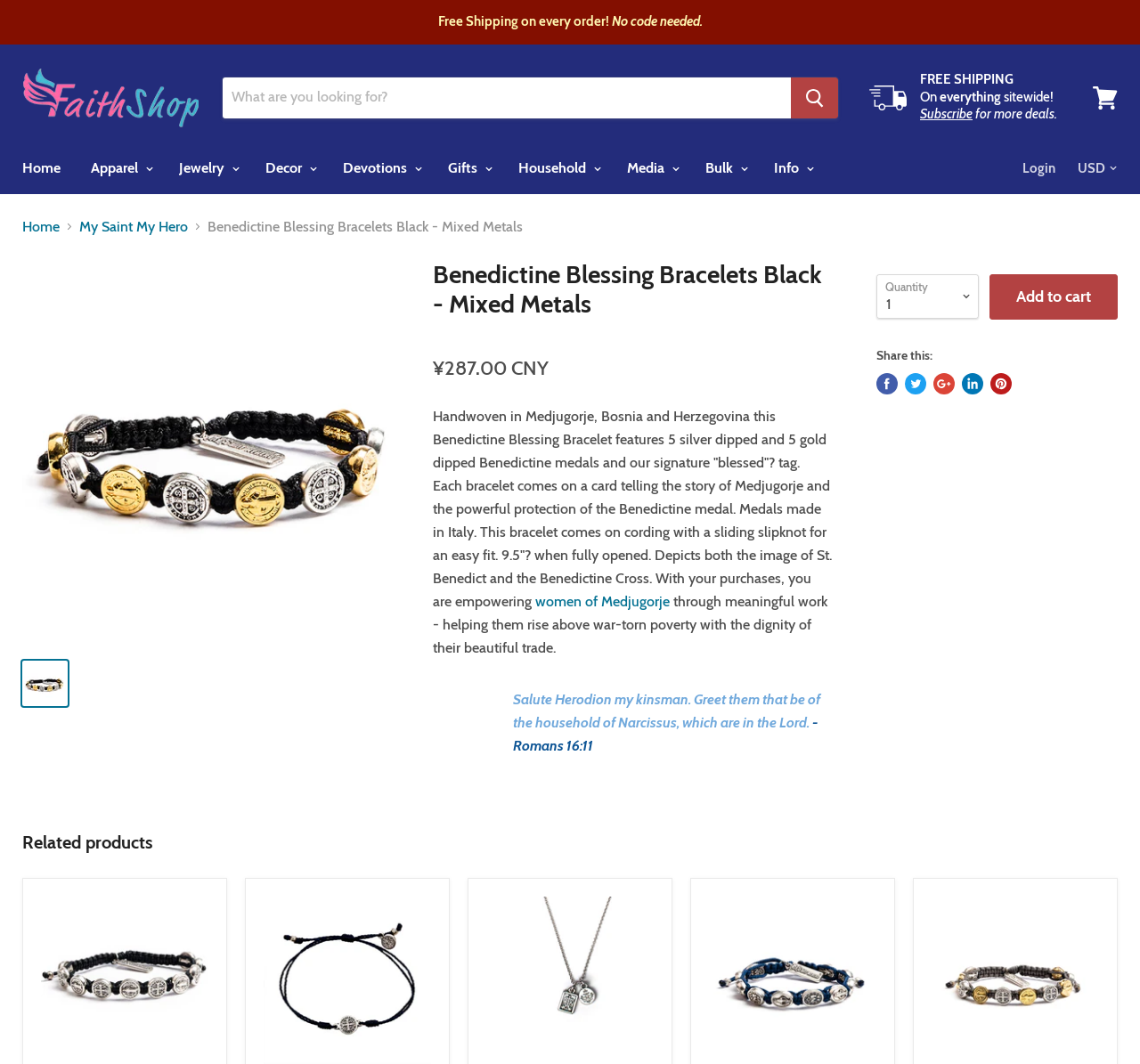Carefully examine the image and provide an in-depth answer to the question: What is the price of the Benedictine Blessing Bracelet?

I found this information by looking at the product description section, where it lists the price of the bracelet as ¥287.00 CNY.